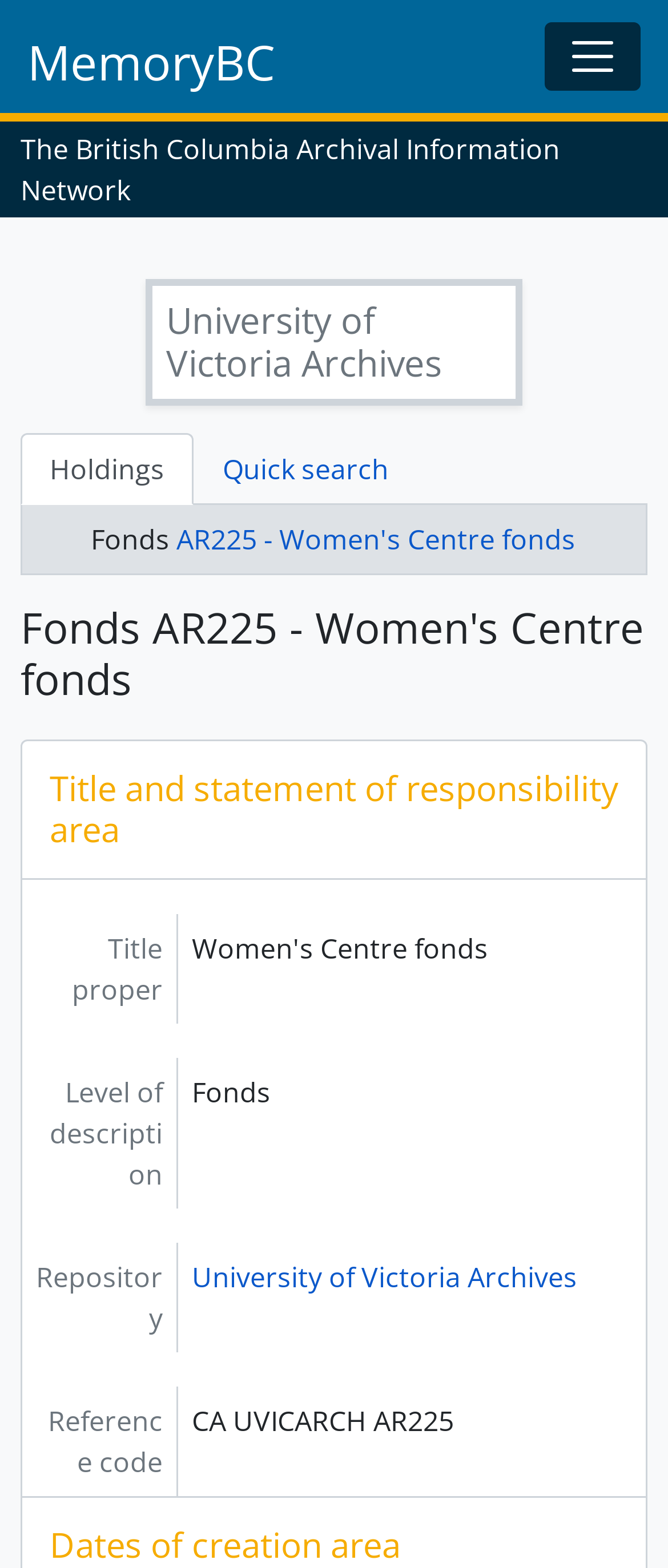Locate the bounding box of the user interface element based on this description: "AR225 - Women's Centre fonds".

[0.264, 0.332, 0.862, 0.356]